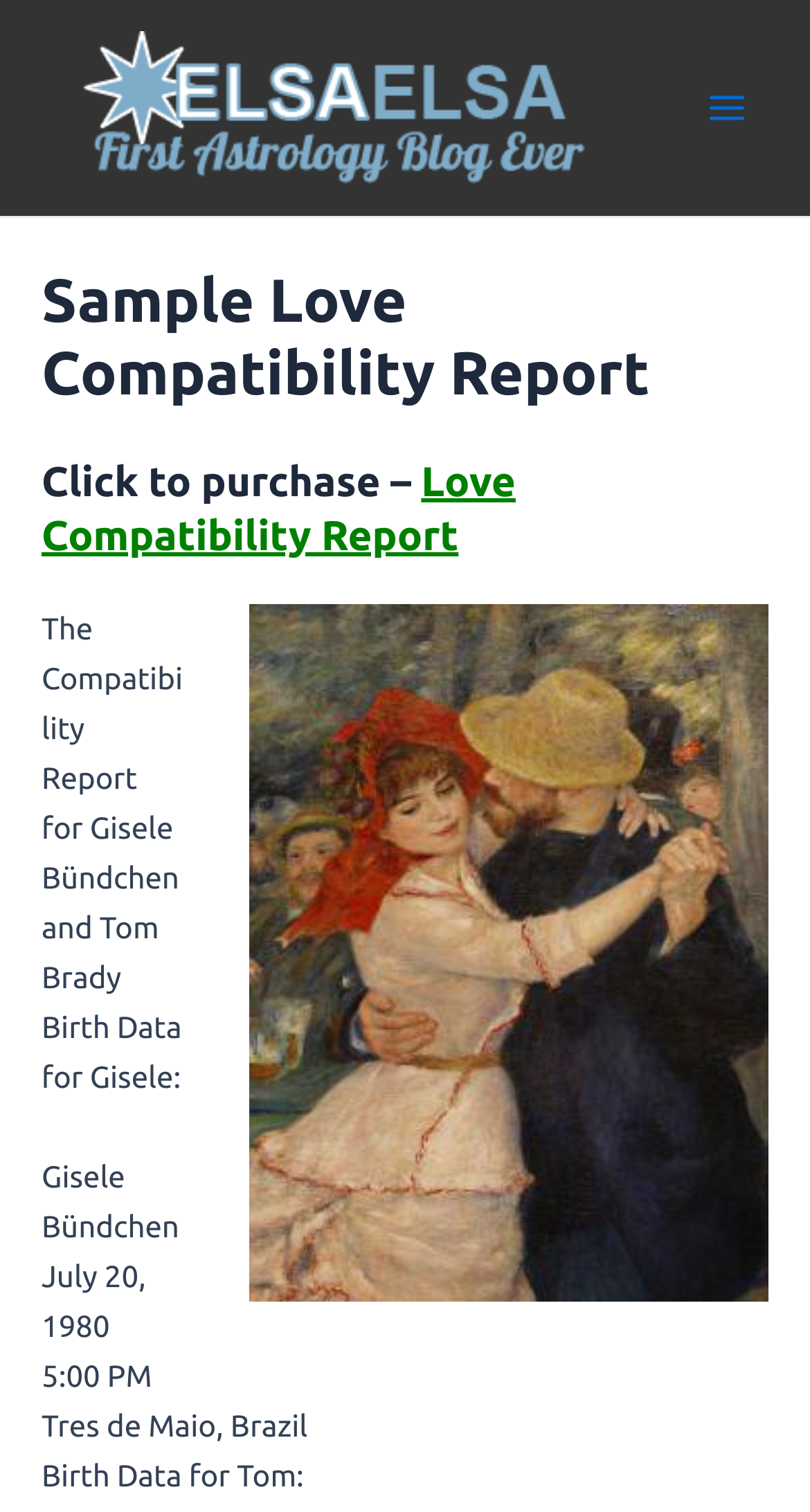What is the topic of the report?
Based on the image, give a concise answer in the form of a single word or short phrase.

Love Compatibility